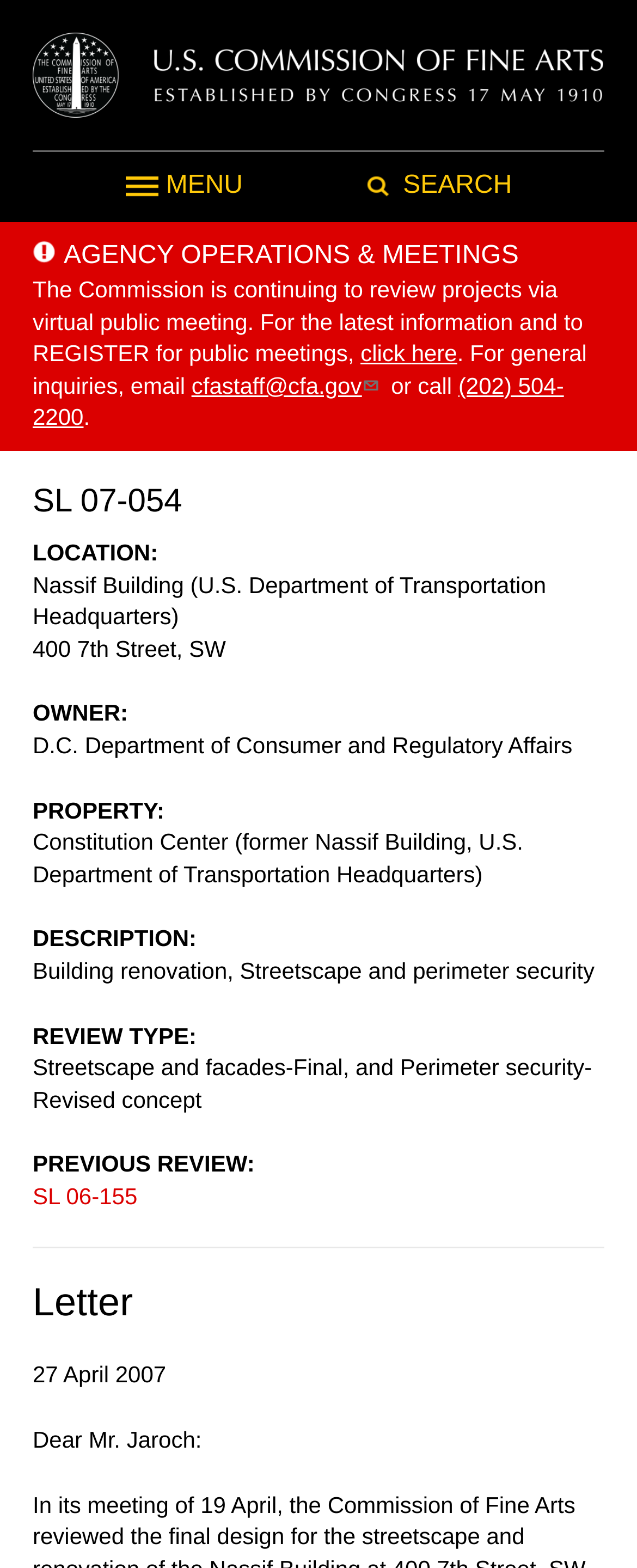Using details from the image, please answer the following question comprehensively:
What is the location of the Nassif Building?

I found the location of the Nassif Building by looking at the 'LOCATION' section, which is a subheading under the main heading 'SL 07-054'. The location is specified as 'Nassif Building (U.S. Department of Transportation Headquarters)' and the address is '400 7th Street, SW'.